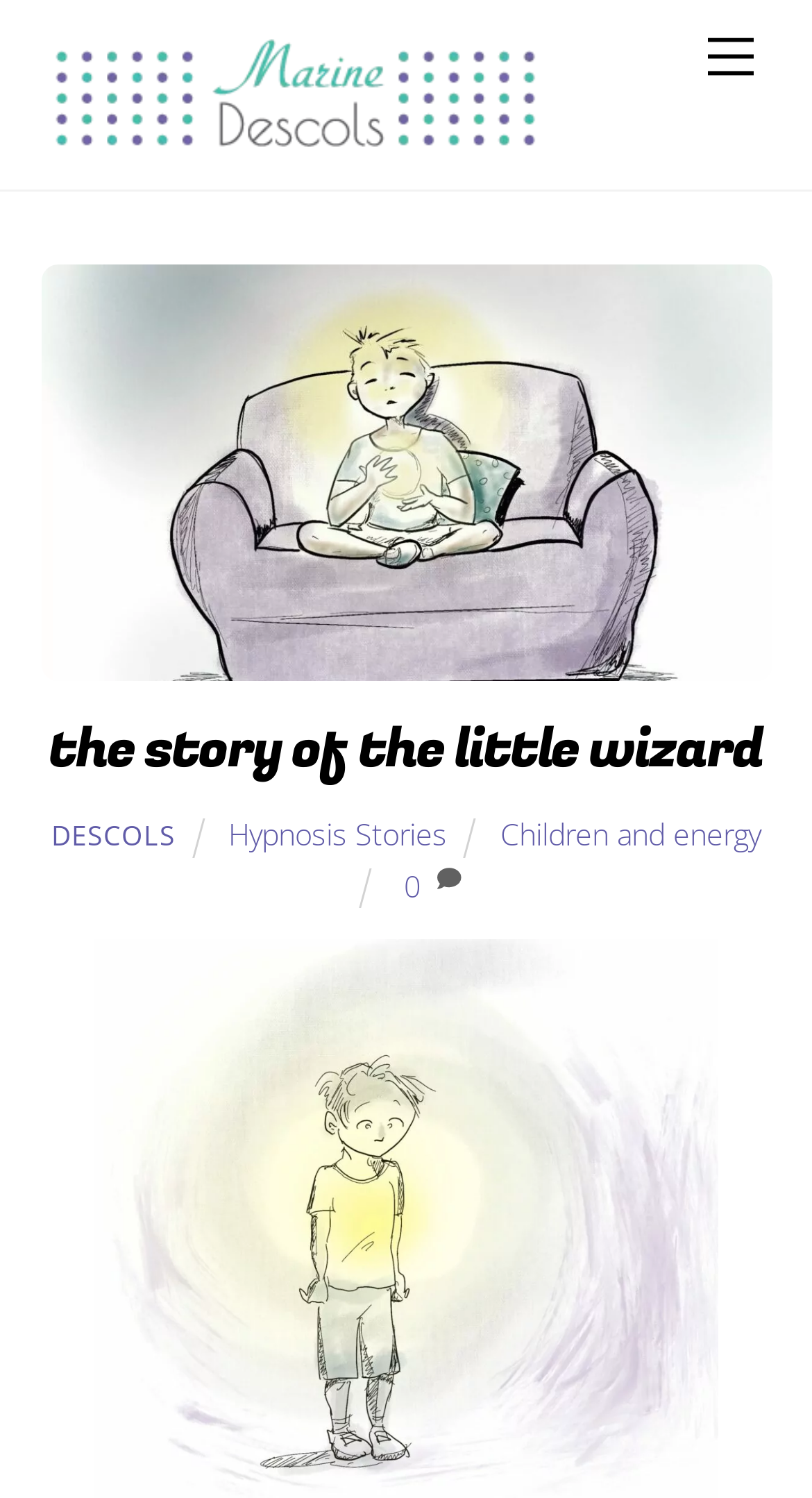Create an in-depth description of the webpage, covering main sections.

The webpage appears to be a personal blog or story-sharing platform, with a focus on hypnosis and children. At the top right corner, there is a "Menu" link. On the top left, there is a link to the author's name, "Marine Descols", accompanied by a small image of the author. Below the author's name, there is a larger image that takes up most of the width of the page, with a link to "Child Hypnosis" overlaid on top of it.

Below the image, there is a heading that reads "the story of the little wizard", which is also a link. To the right of the heading, there are several links, including "DESCOLS", "Hypnosis Stories", "Children and energy", and a link with the text "0". These links are arranged horizontally and are positioned near the middle of the page.

At the very bottom of the page, there is a "Back To Top" link, which suggests that the page may have a long scrollable content. Overall, the page has a simple layout with a focus on sharing a personal story or experience related to hypnosis and children.